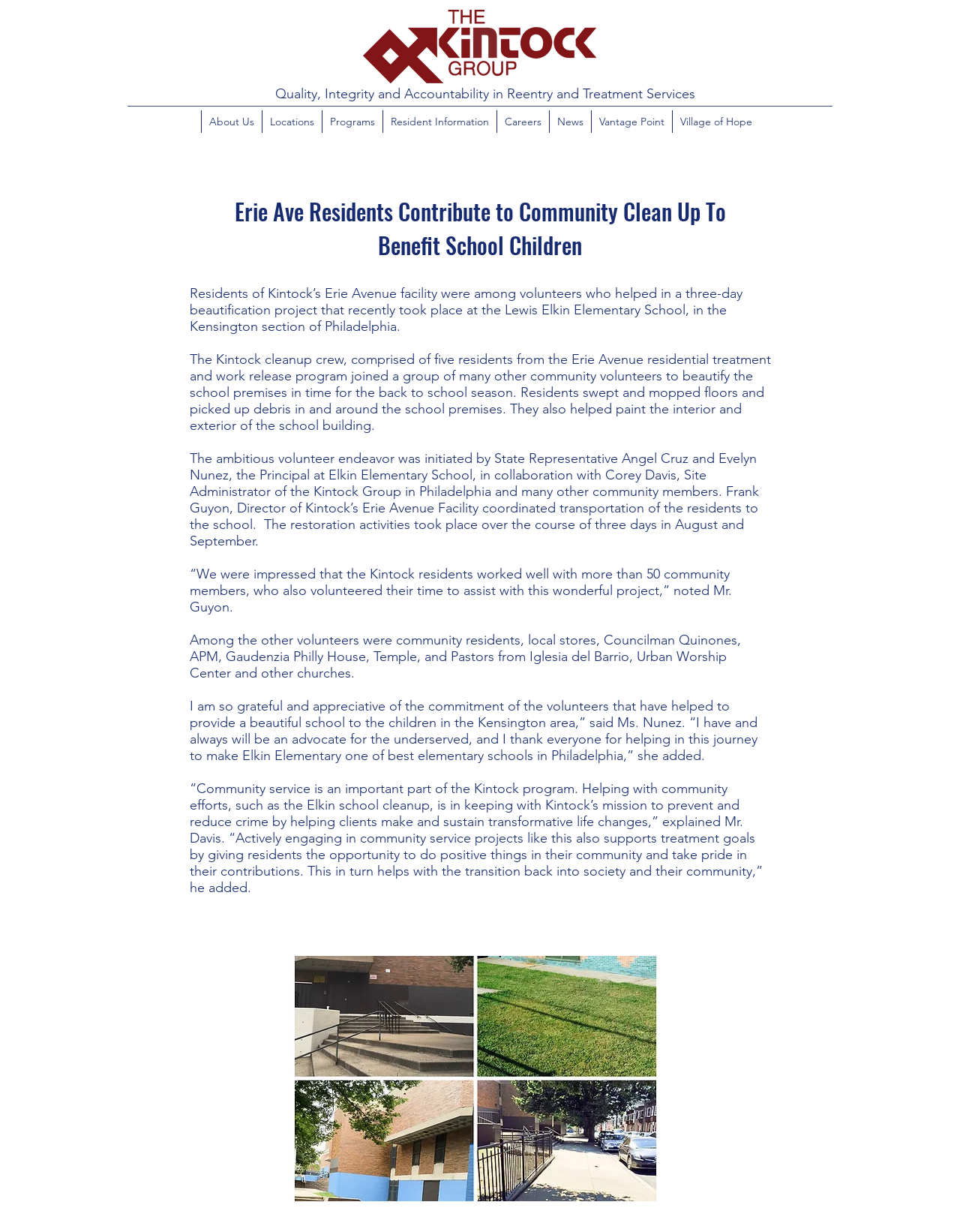Offer an in-depth caption of the entire webpage.

This webpage appears to be an article about a community clean-up event organized by Erie Ave residents to benefit school children. At the top of the page, there is a navigation menu with links to various sections of the website, including "About Us", "Locations", "Programs", and "News". Below the navigation menu, there is a heading that matches the title of the webpage.

The main content of the article is divided into several paragraphs of text, which describe the community clean-up event and its participants. The text is positioned in the middle of the page, spanning from the top to the bottom. The paragraphs are arranged in a vertical sequence, with each paragraph building on the previous one to tell the story of the event.

There is a prominent image on the page, which is likely a photo of the community clean-up event. The image is positioned at the bottom of the page, taking up a significant amount of space.

To the left of the main content, there is a static text element that displays the organization's mission statement, "Quality, Integrity and Accountability in Reentry and Treatment Services". This element is positioned near the top of the page, above the navigation menu.

Overall, the webpage has a simple and clean layout, with a focus on presenting the article's content in a clear and easy-to-read manner.